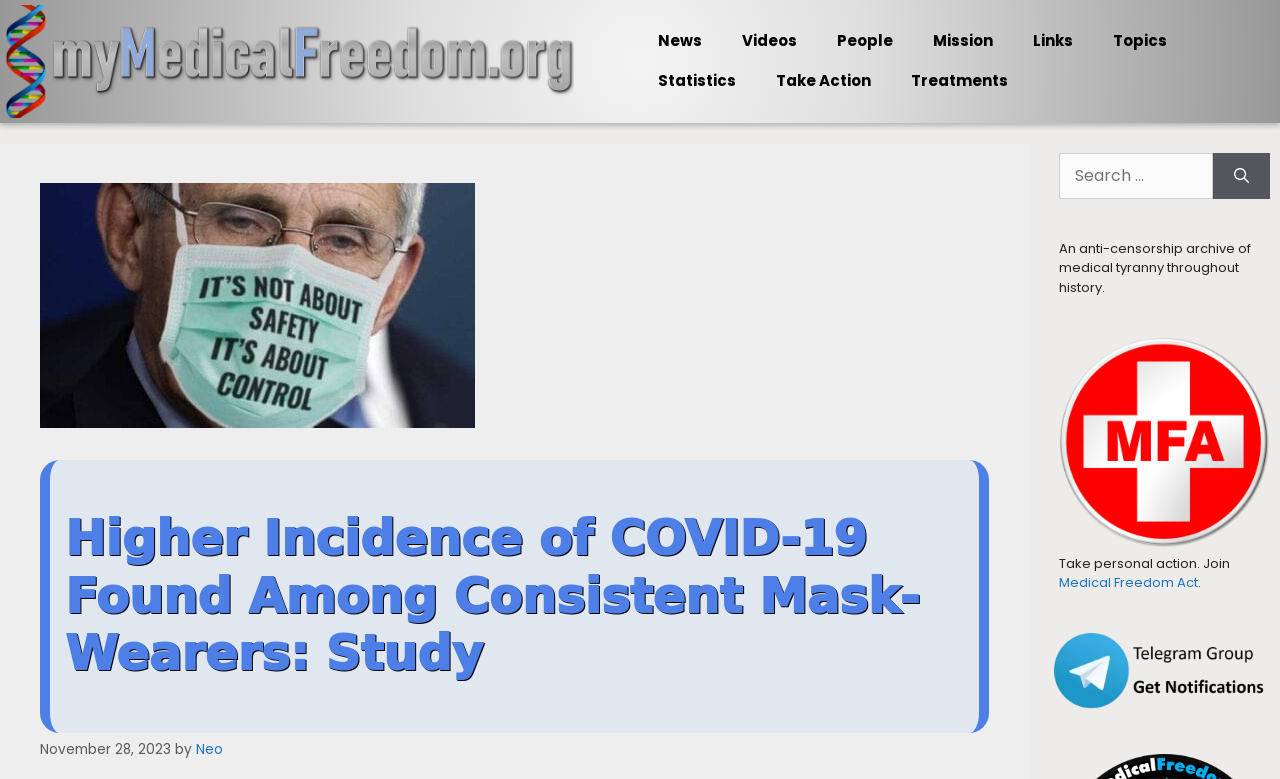What is the name of the website?
Please give a detailed and elaborate explanation in response to the question.

The website's name can be found in the top-left corner of the webpage, where the banner element is located. The text 'myMedicalFreedom.org' is contained within this element, indicating that it is the name of the website.